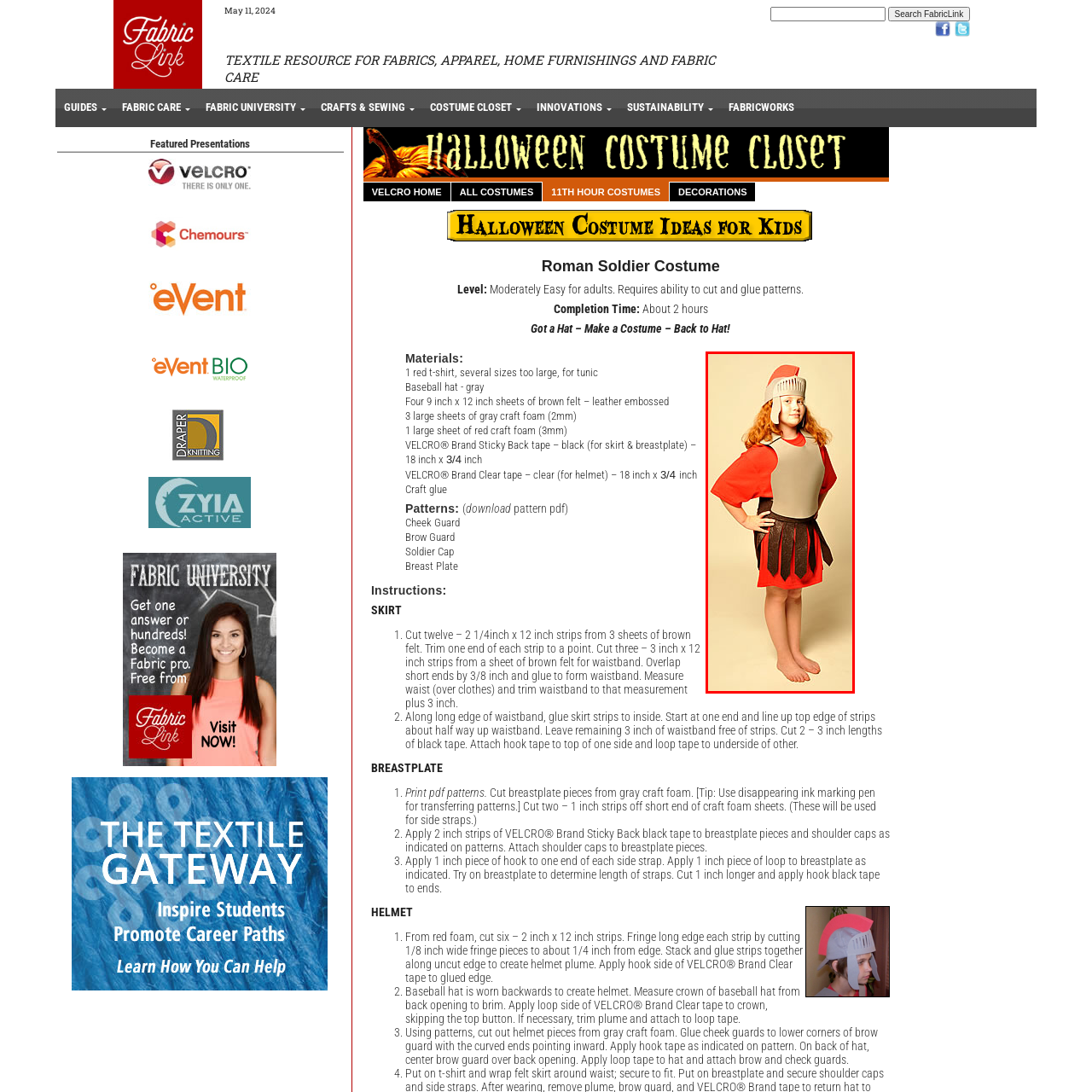Examine the image inside the red outline, What is the color of the tunic?
 Answer with a single word or phrase.

Vibrant red